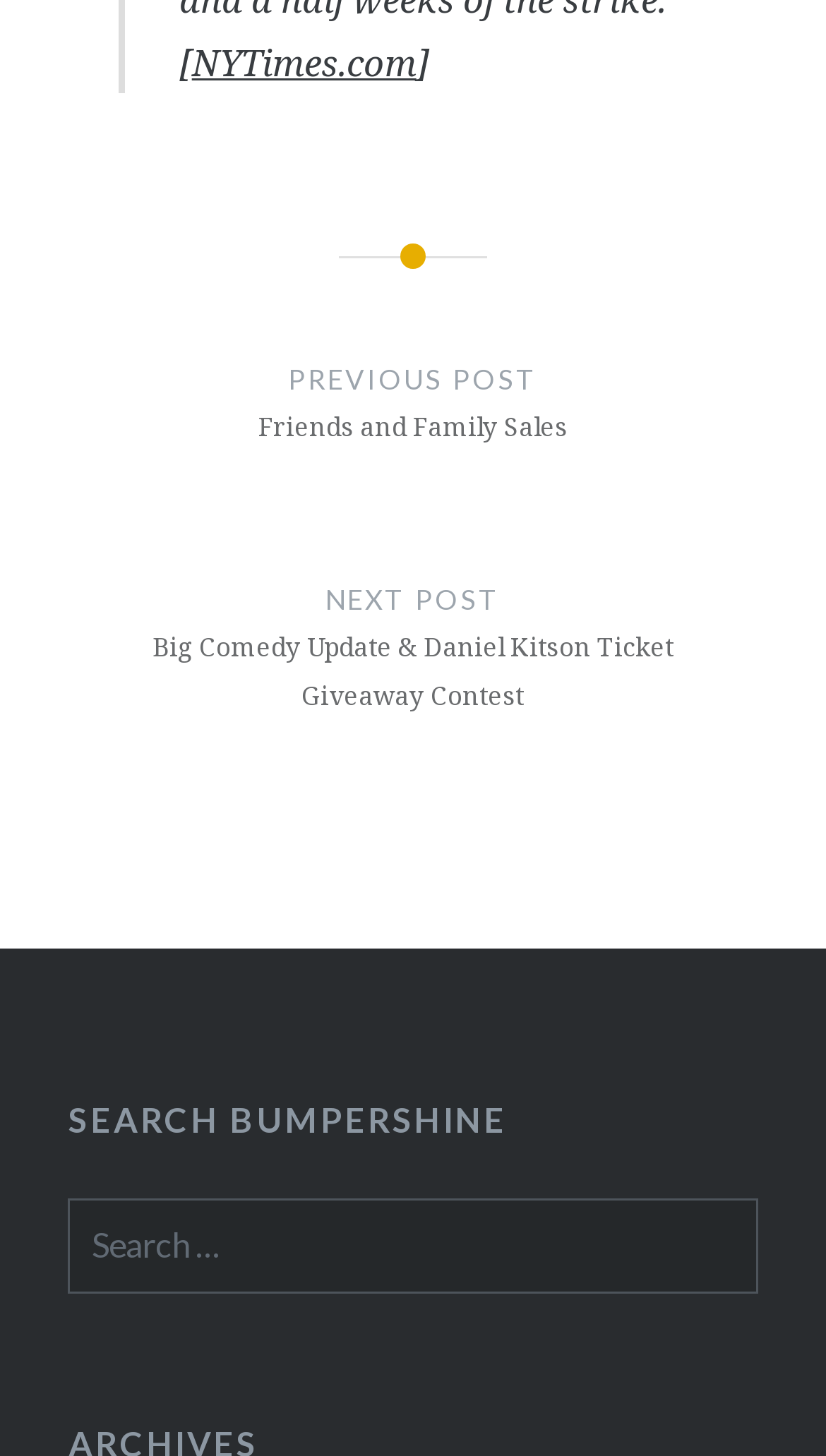Answer the following inquiry with a single word or phrase:
What are the two links below the navigation menu?

PREVIOUS POST and NEXT POST